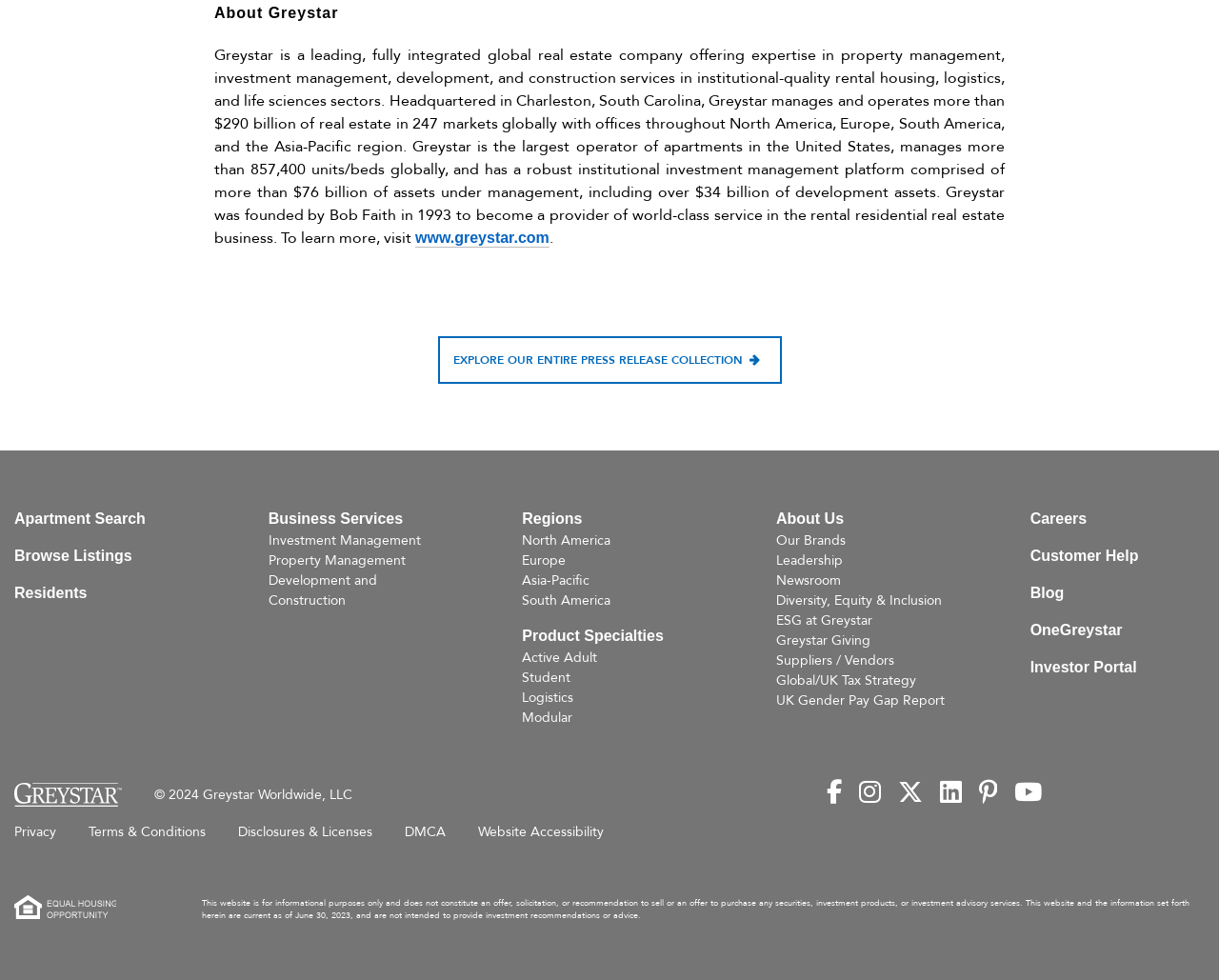What is the total value of assets under management?
Please provide a single word or phrase as the answer based on the screenshot.

$76 billion